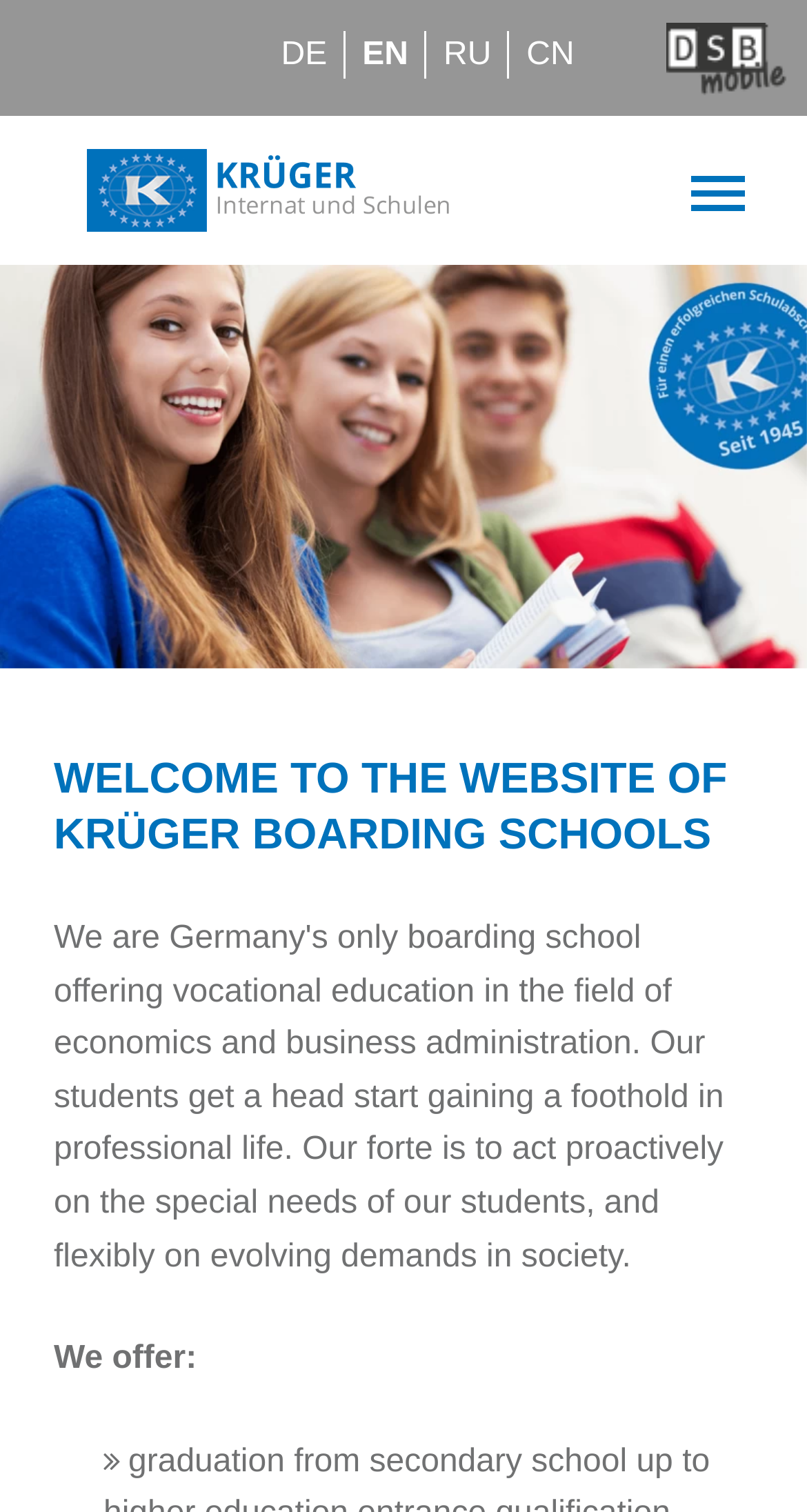Give a one-word or short phrase answer to the question: 
What languages can the website be translated to?

DE, EN, RU, CN